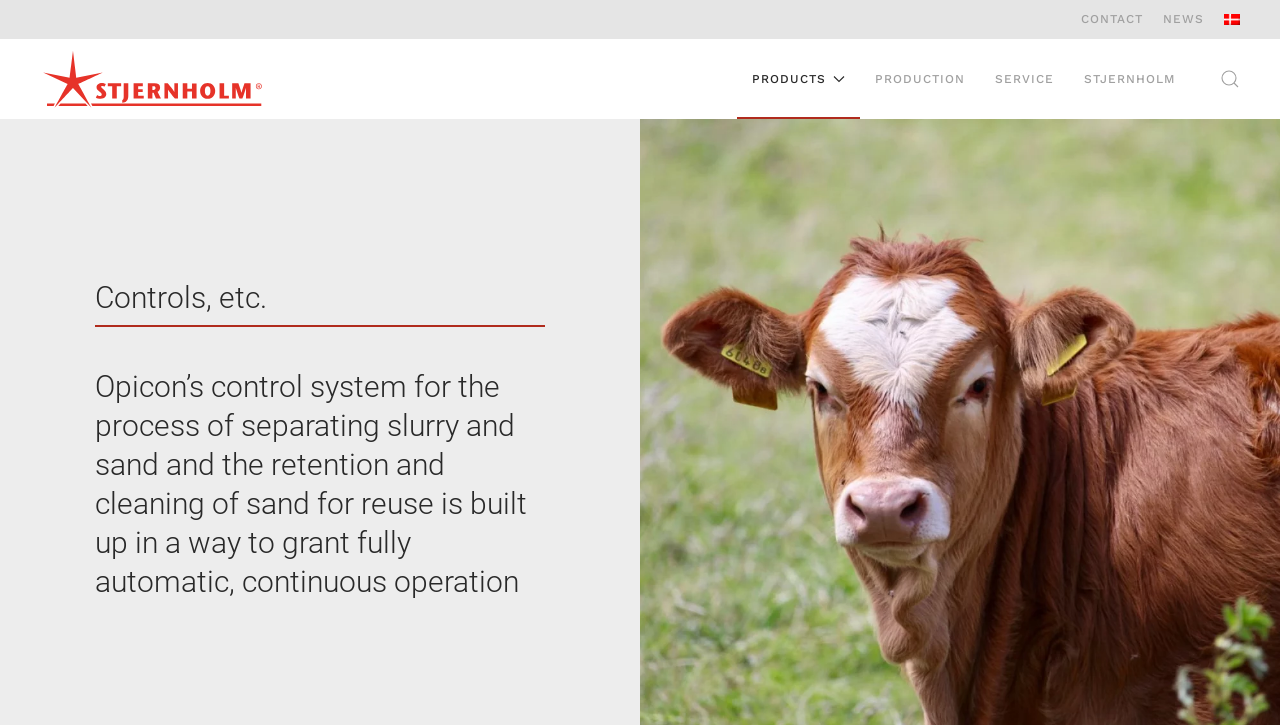Find the bounding box coordinates of the element to click in order to complete the given instruction: "Search in the search box."

None